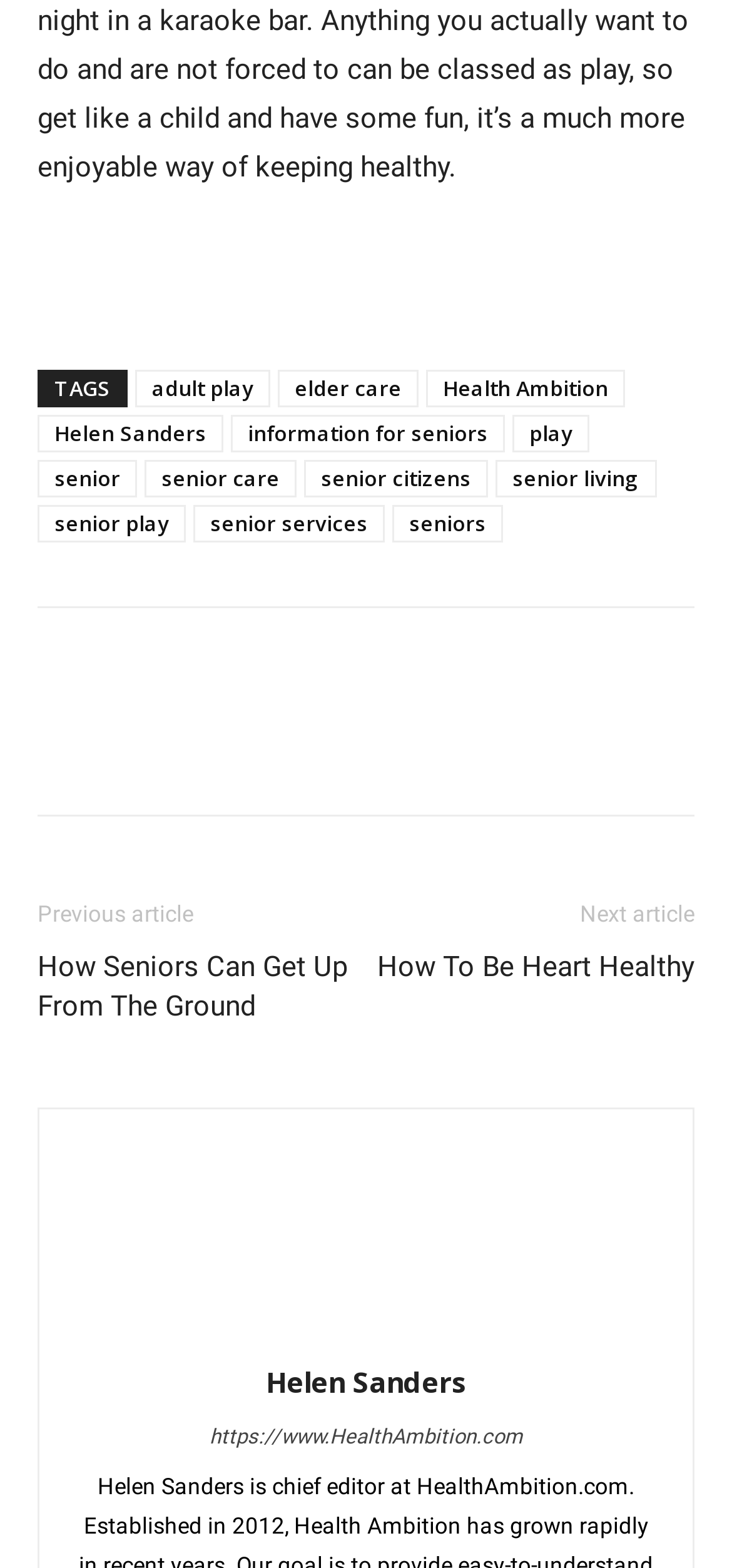What is the topic of the webpage?
Can you provide an in-depth and detailed response to the question?

The topic of the webpage is health and wellness because it has multiple links and articles related to health, such as 'How To Be Heart Healthy', 'Health Ambition', etc. and the webpage also has categories like 'senior care', 'elder care', etc.